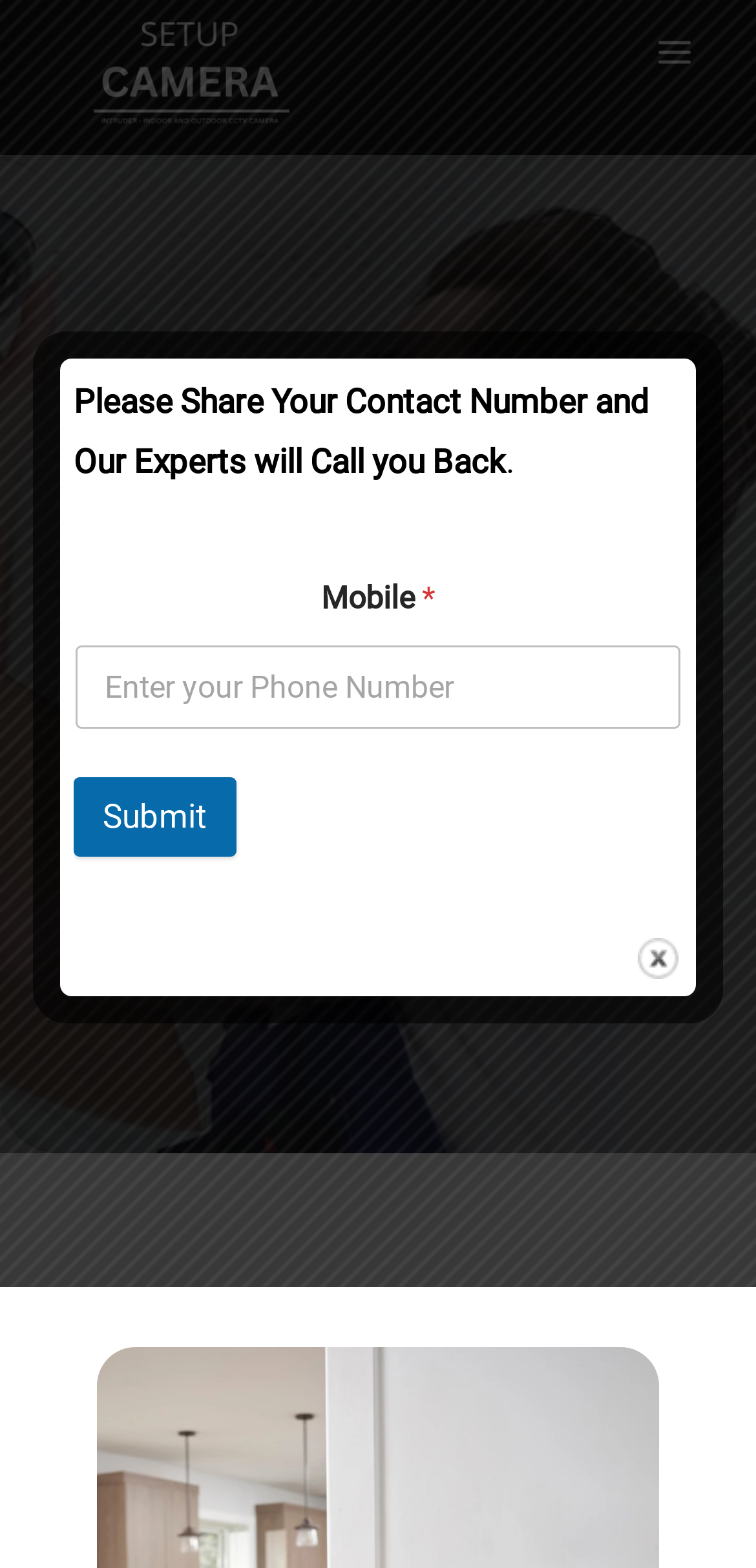Use a single word or phrase to answer the question: 
What is the image below the main menu?

CCTV-Installations